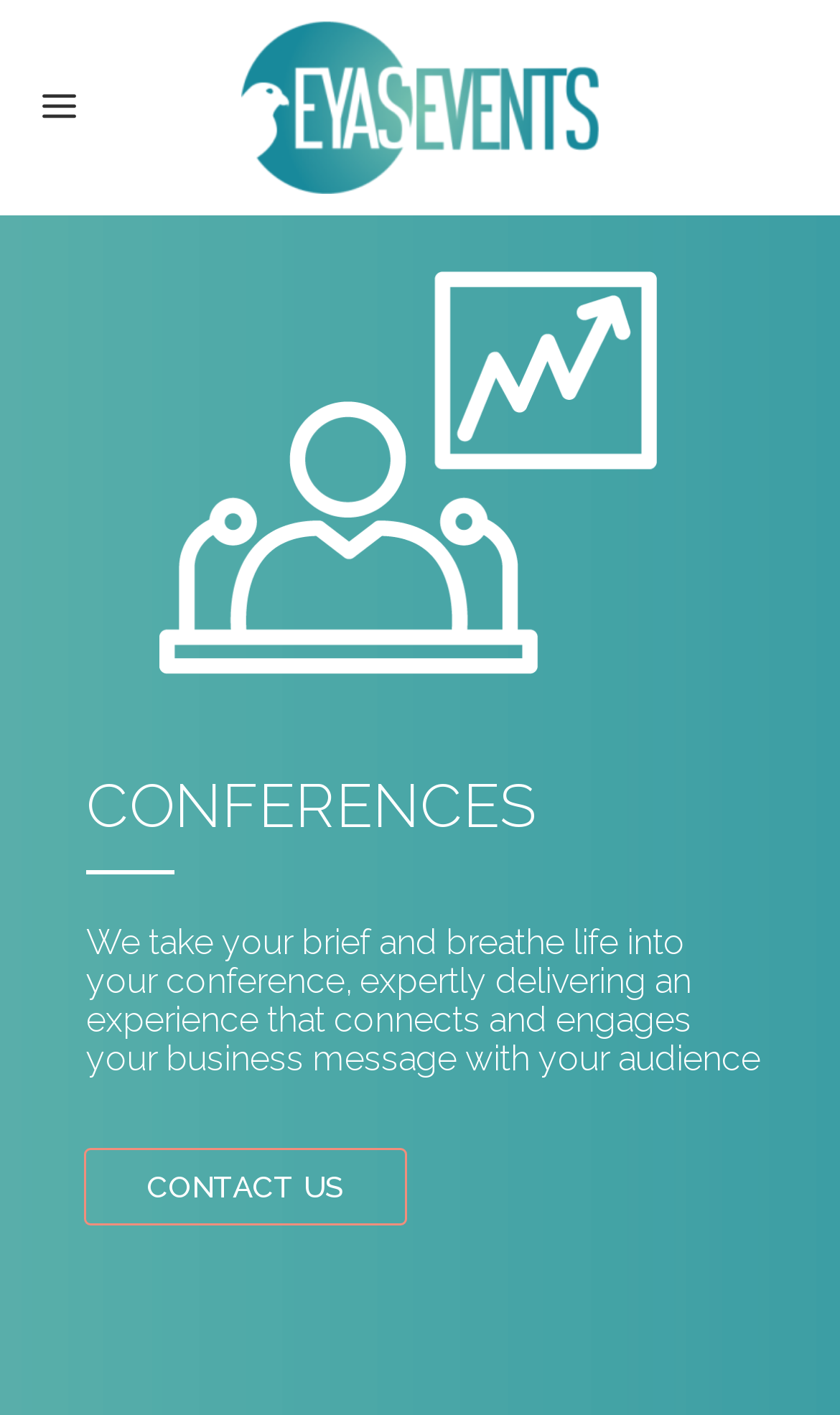Refer to the image and provide an in-depth answer to the question:
What is the main theme of the website?

Based on the webpage content, I can see that the website is focused on conferences, with text such as 'CONFERENCES' and 'your conference, expertly delivering an experience that connects and engages your business message with your audience'.